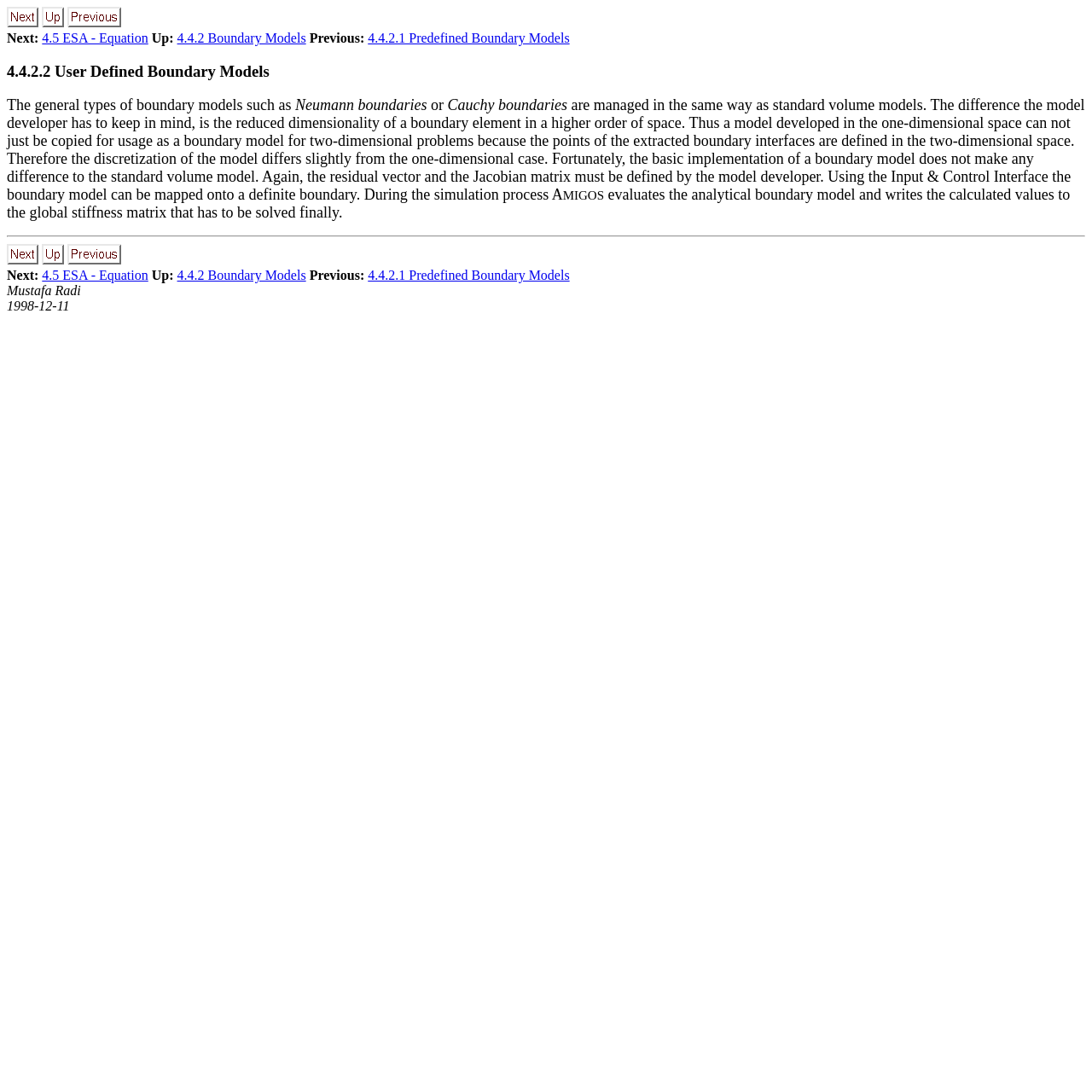What is MIGOS?
Answer with a single word or phrase by referring to the visual content.

Simulation software